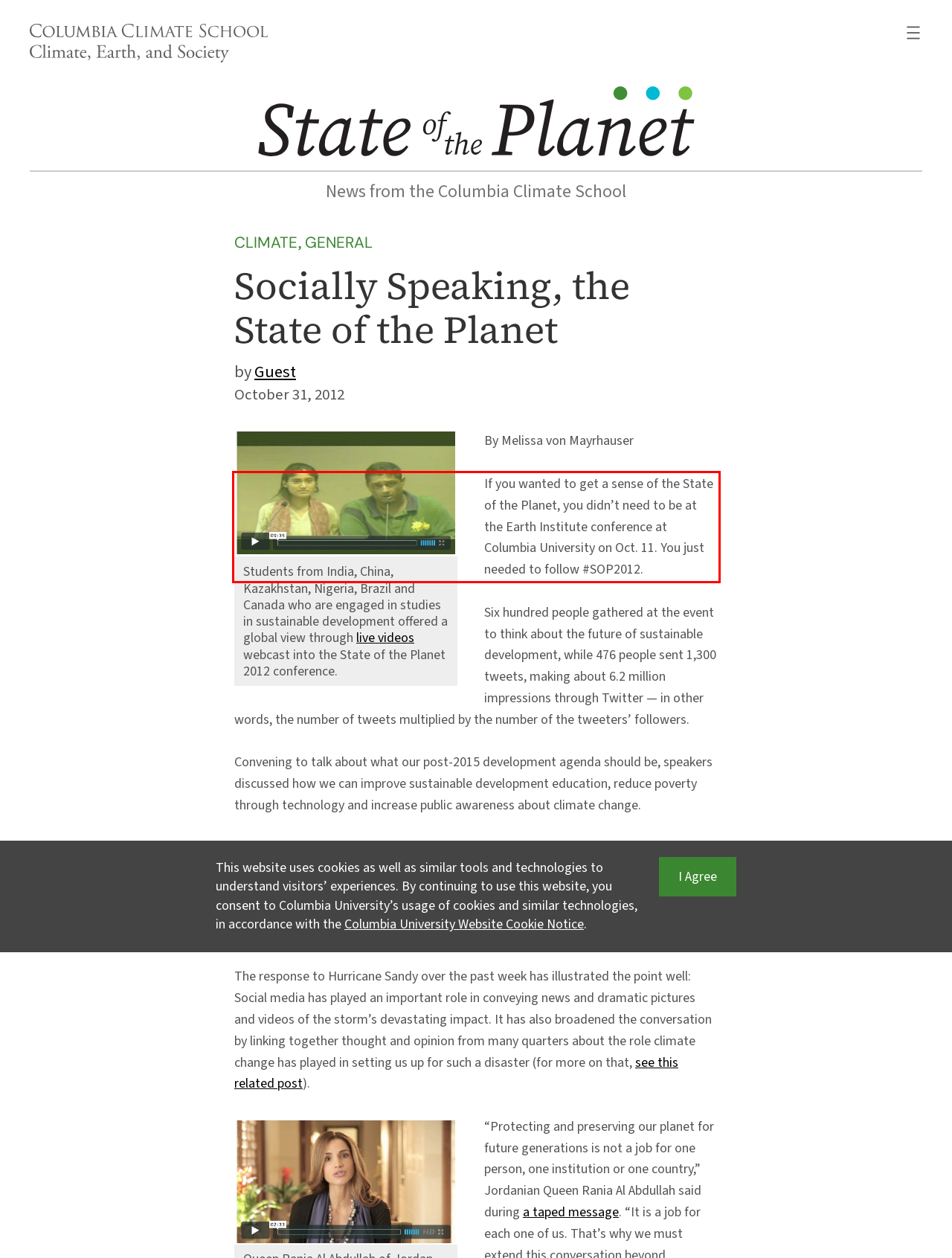Examine the webpage screenshot and use OCR to recognize and output the text within the red bounding box.

If you wanted to get a sense of the State of the Planet, you didn’t need to be at the Earth Institute conference at Columbia University on Oct. 11. You just needed to follow #SOP2012.